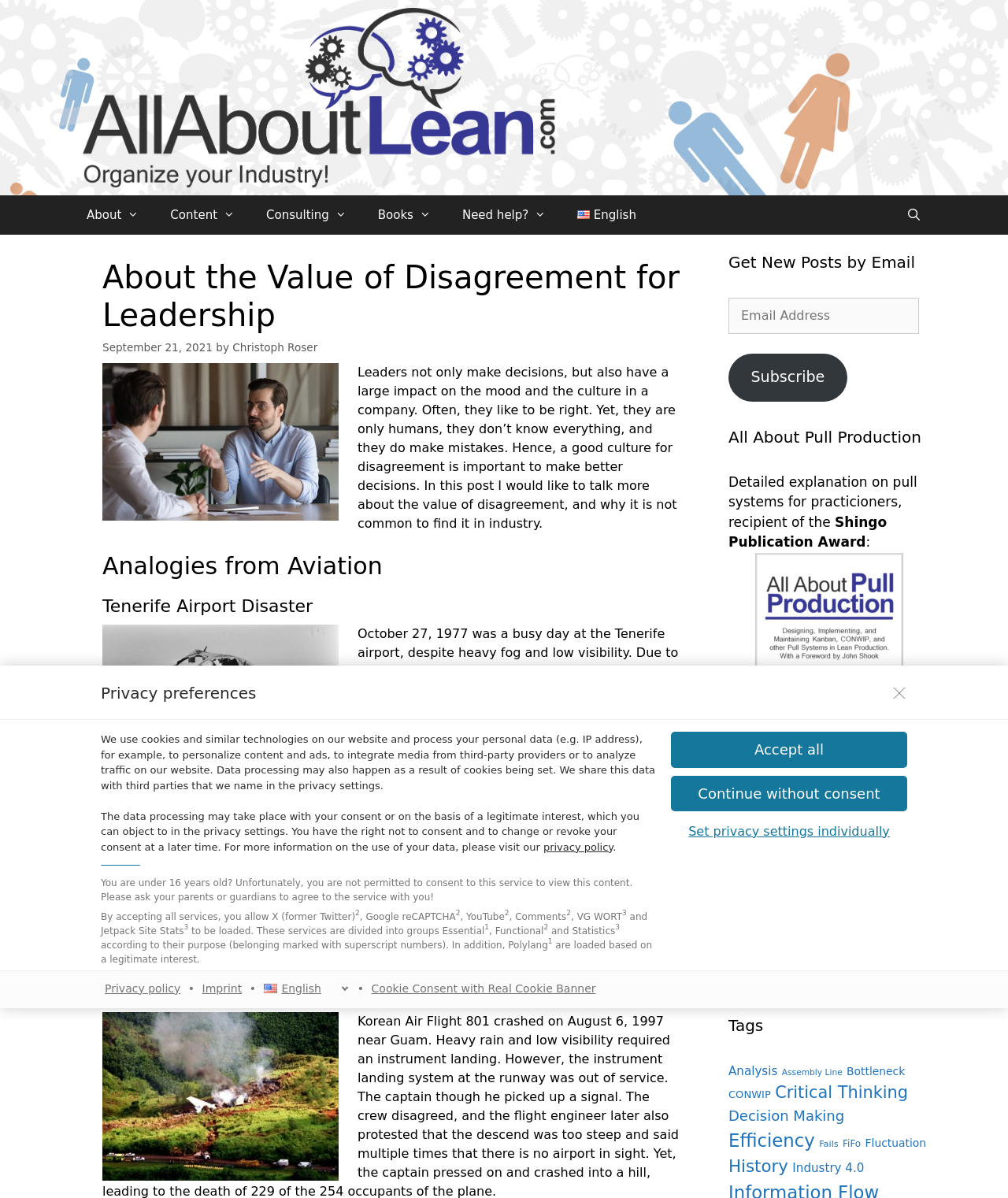Use a single word or phrase to answer the following:
What is the topic of the book mentioned in the webpage?

Pull Production